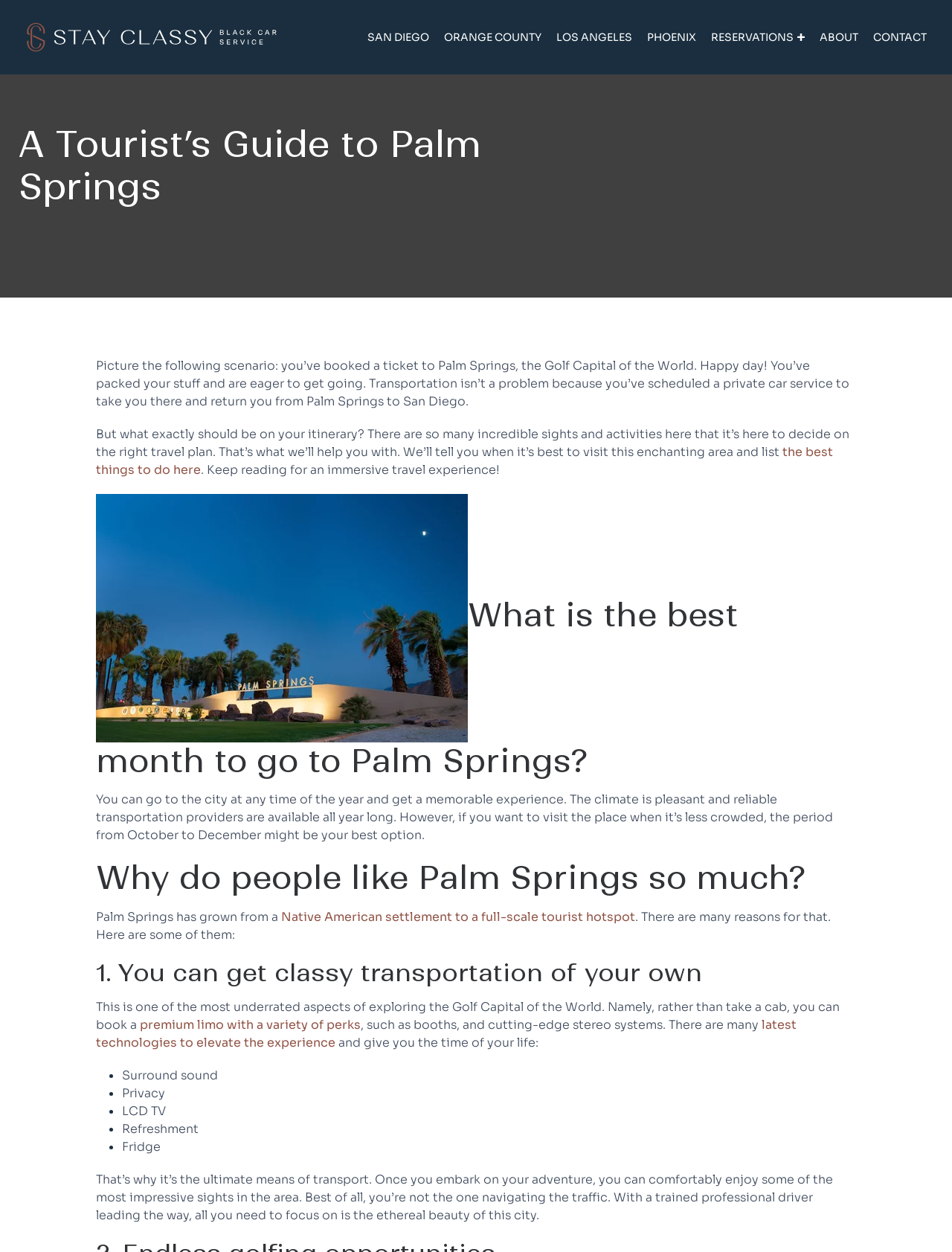Determine the bounding box coordinates for the UI element with the following description: "Contact". The coordinates should be four float numbers between 0 and 1, represented as [left, top, right, bottom].

None